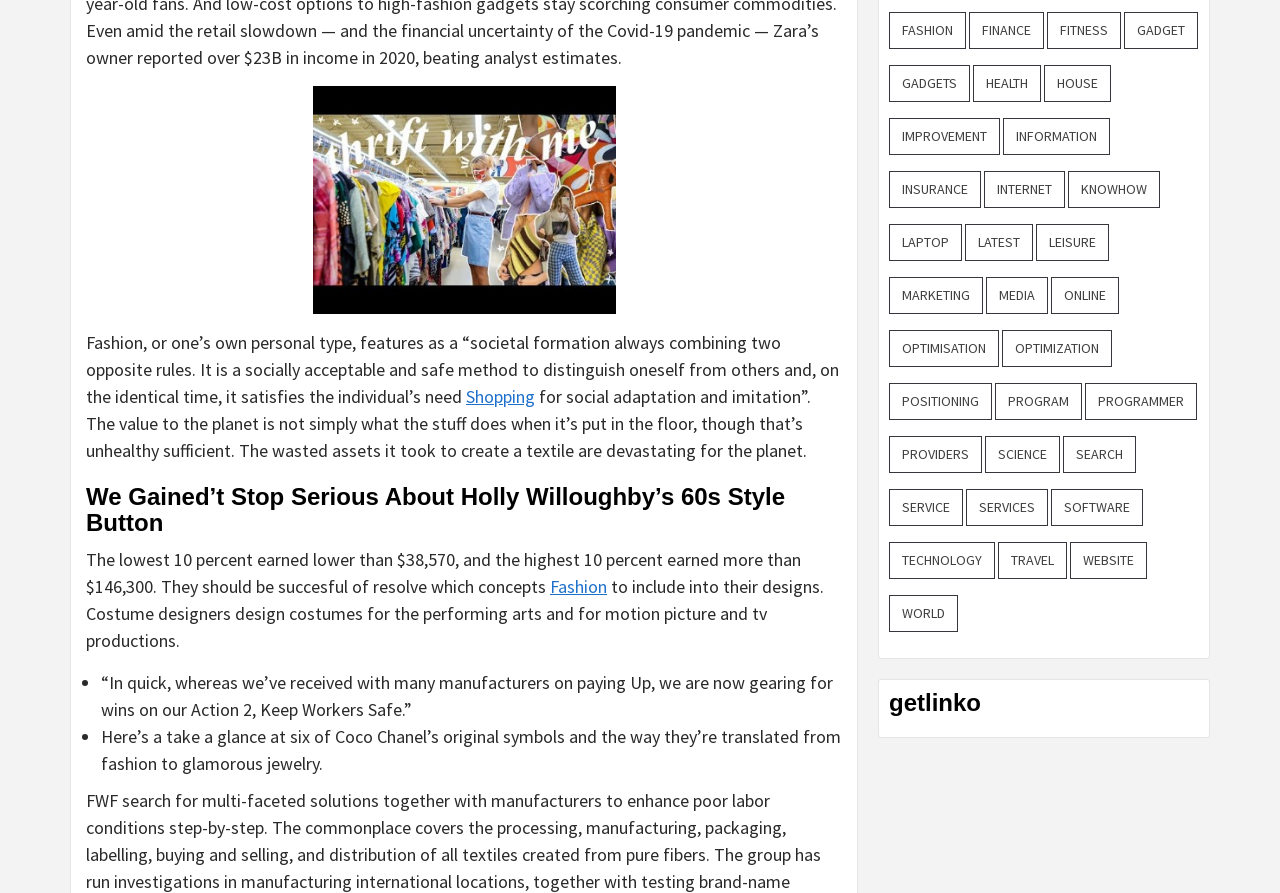Show the bounding box coordinates of the region that should be clicked to follow the instruction: "View next message in thread."

None